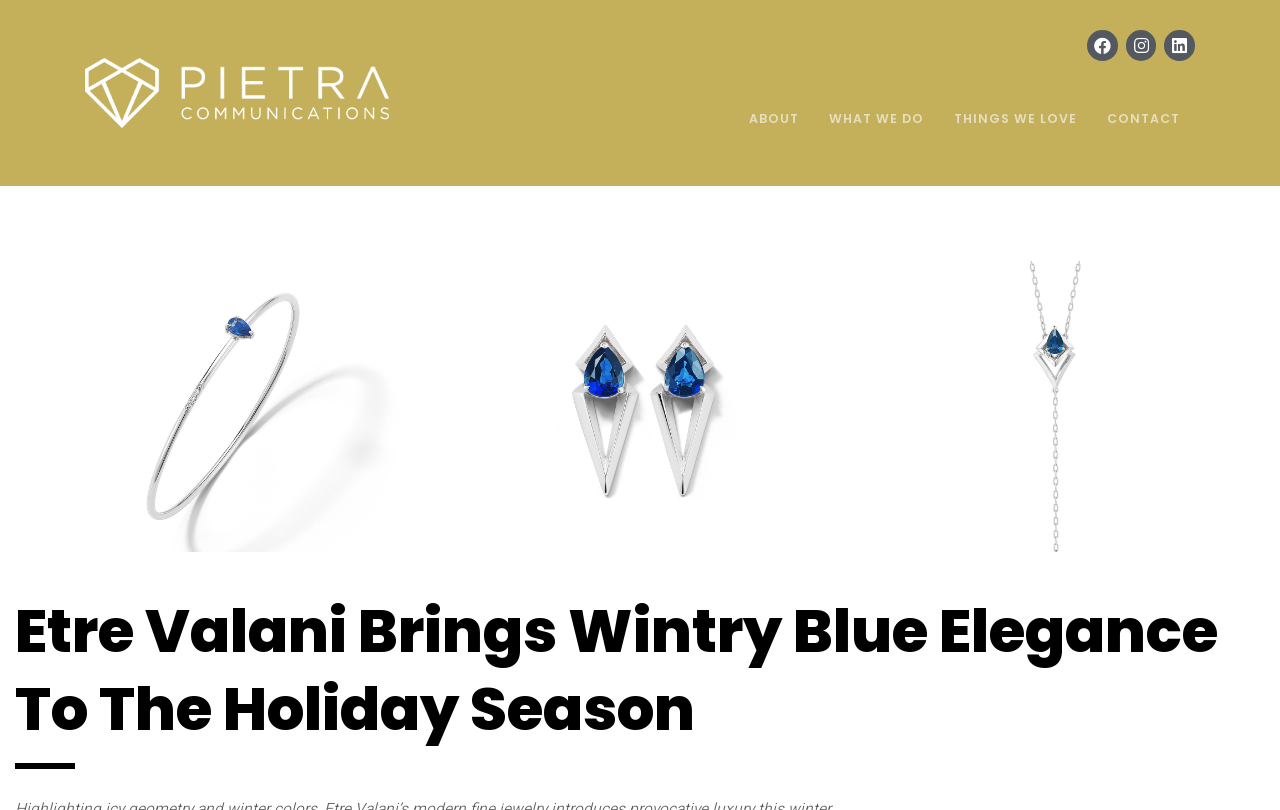Please find the bounding box coordinates of the element's region to be clicked to carry out this instruction: "Explore things we love".

[0.734, 0.099, 0.853, 0.192]